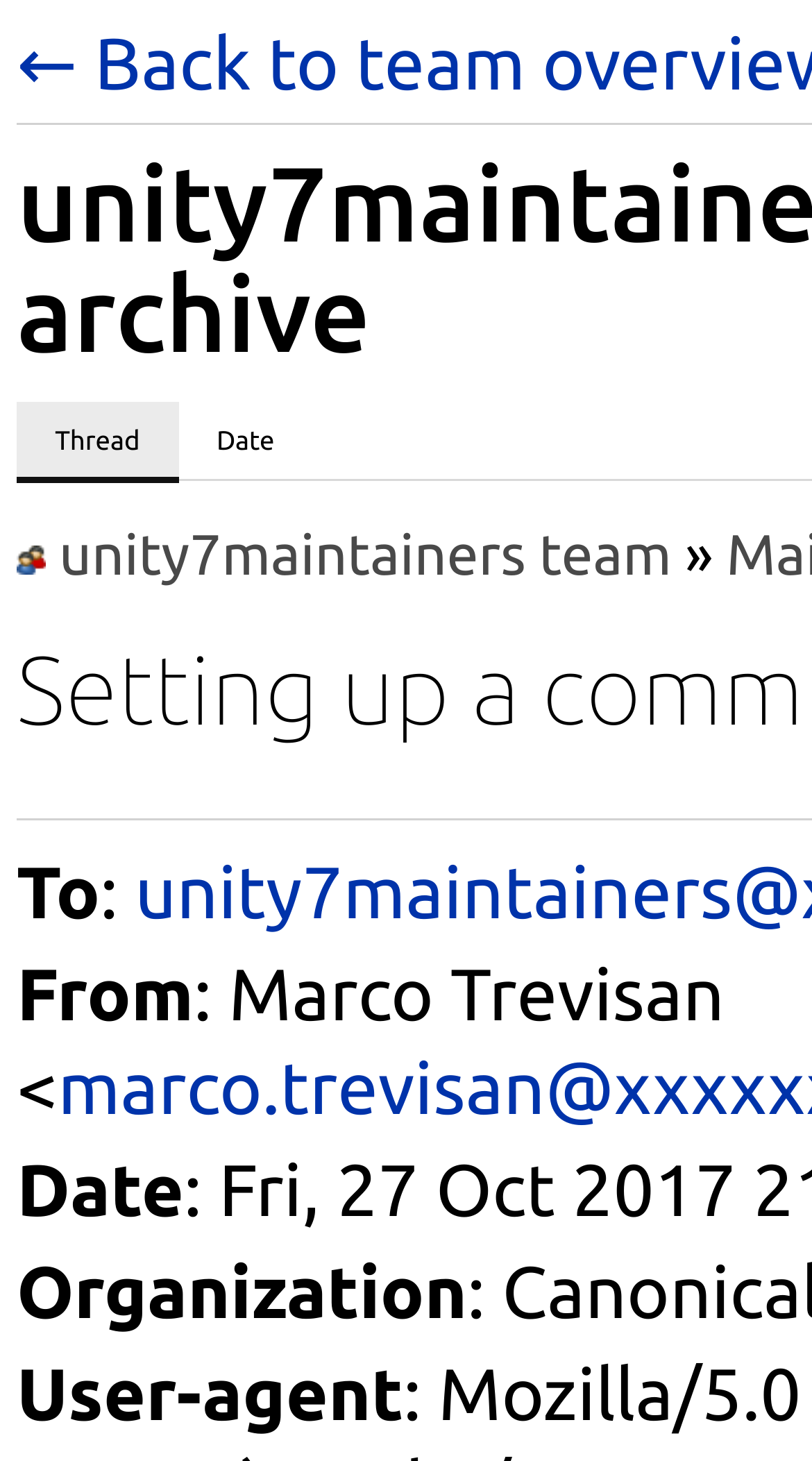What is the last field mentioned on the webpage?
Give a single word or phrase as your answer by examining the image.

User-agent